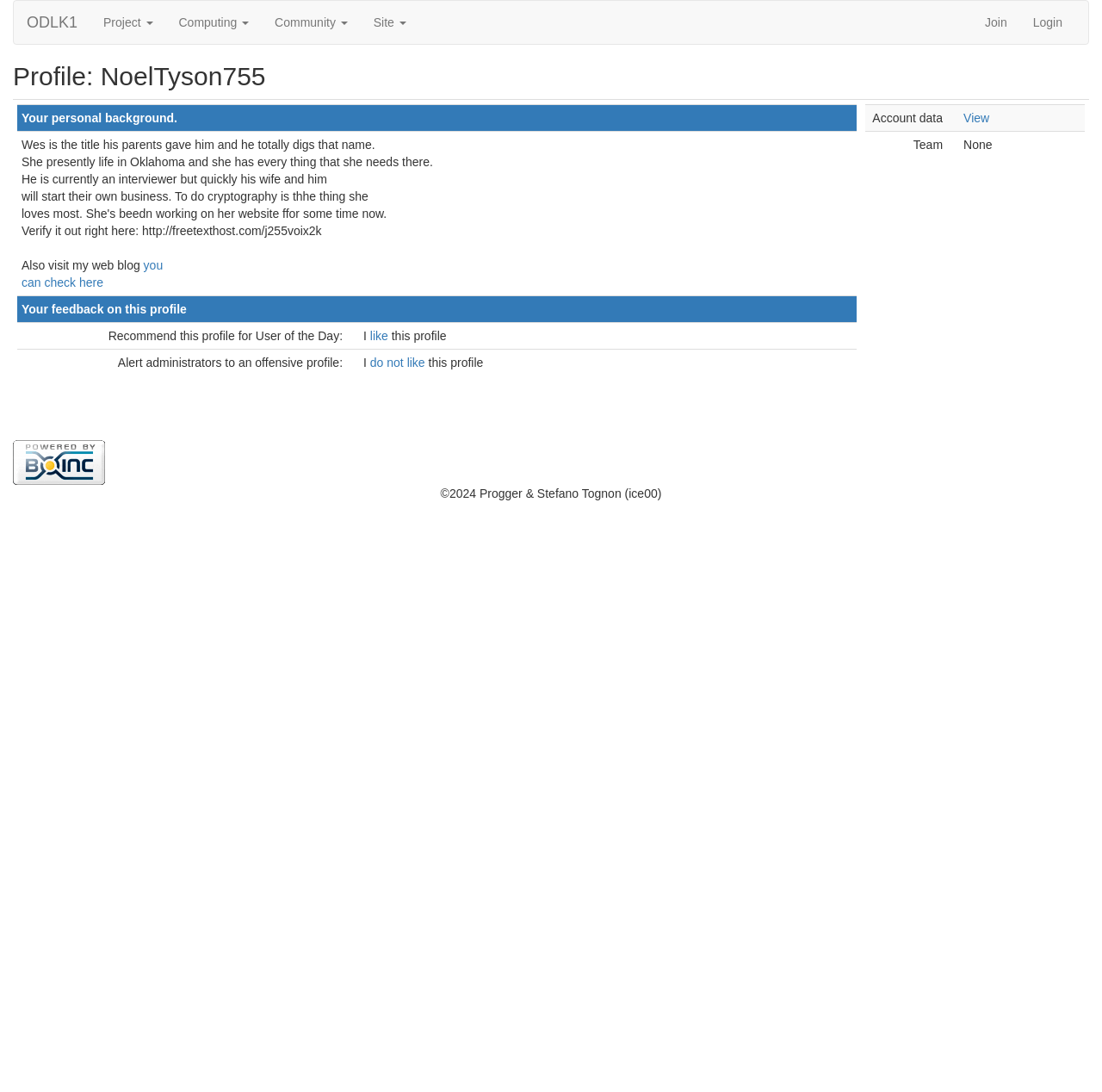Provide the bounding box coordinates of the HTML element described by the text: "you can check here". The coordinates should be in the format [left, top, right, bottom] with values between 0 and 1.

[0.02, 0.237, 0.148, 0.265]